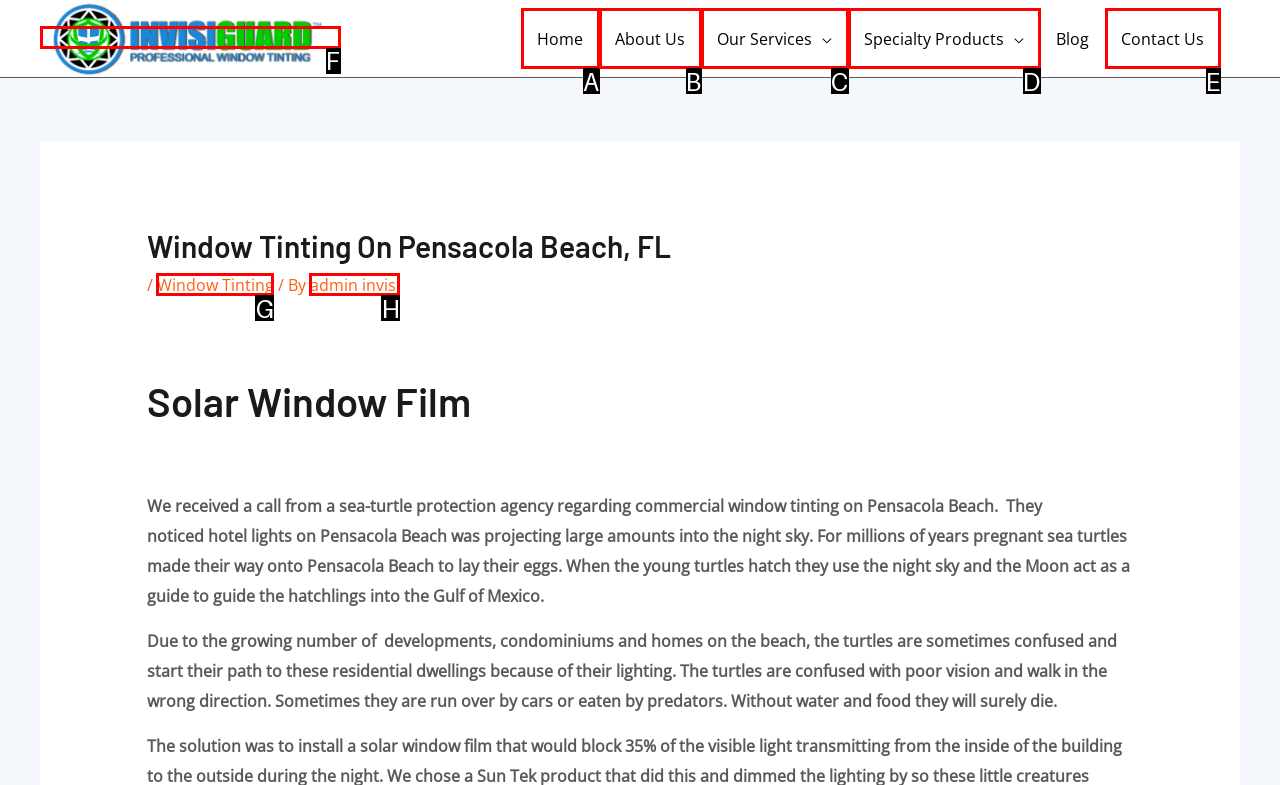Please identify the UI element that matches the description: About Us
Respond with the letter of the correct option.

B